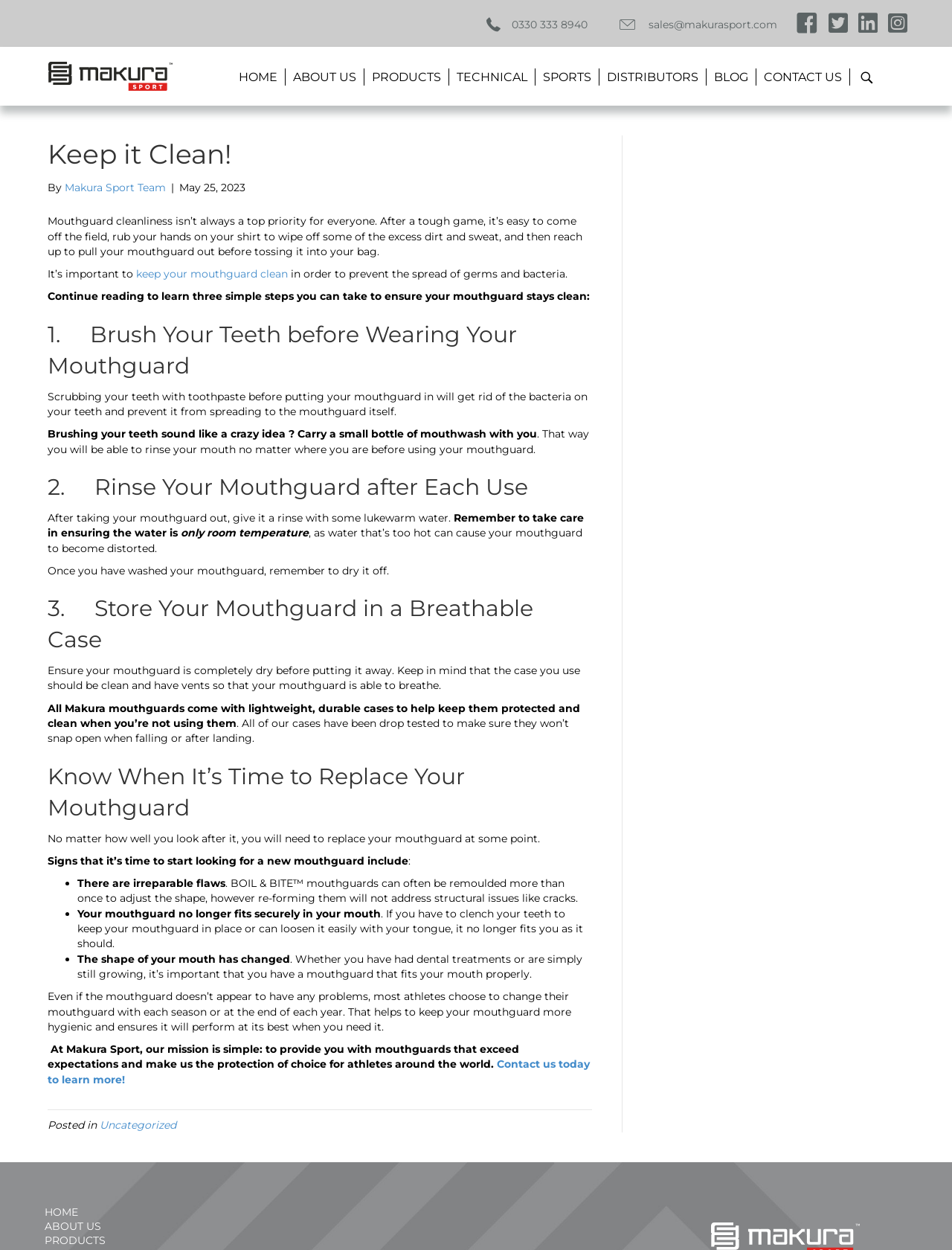Please find the bounding box coordinates of the element that you should click to achieve the following instruction: "Contact us today to learn more". The coordinates should be presented as four float numbers between 0 and 1: [left, top, right, bottom].

[0.05, 0.846, 0.62, 0.869]